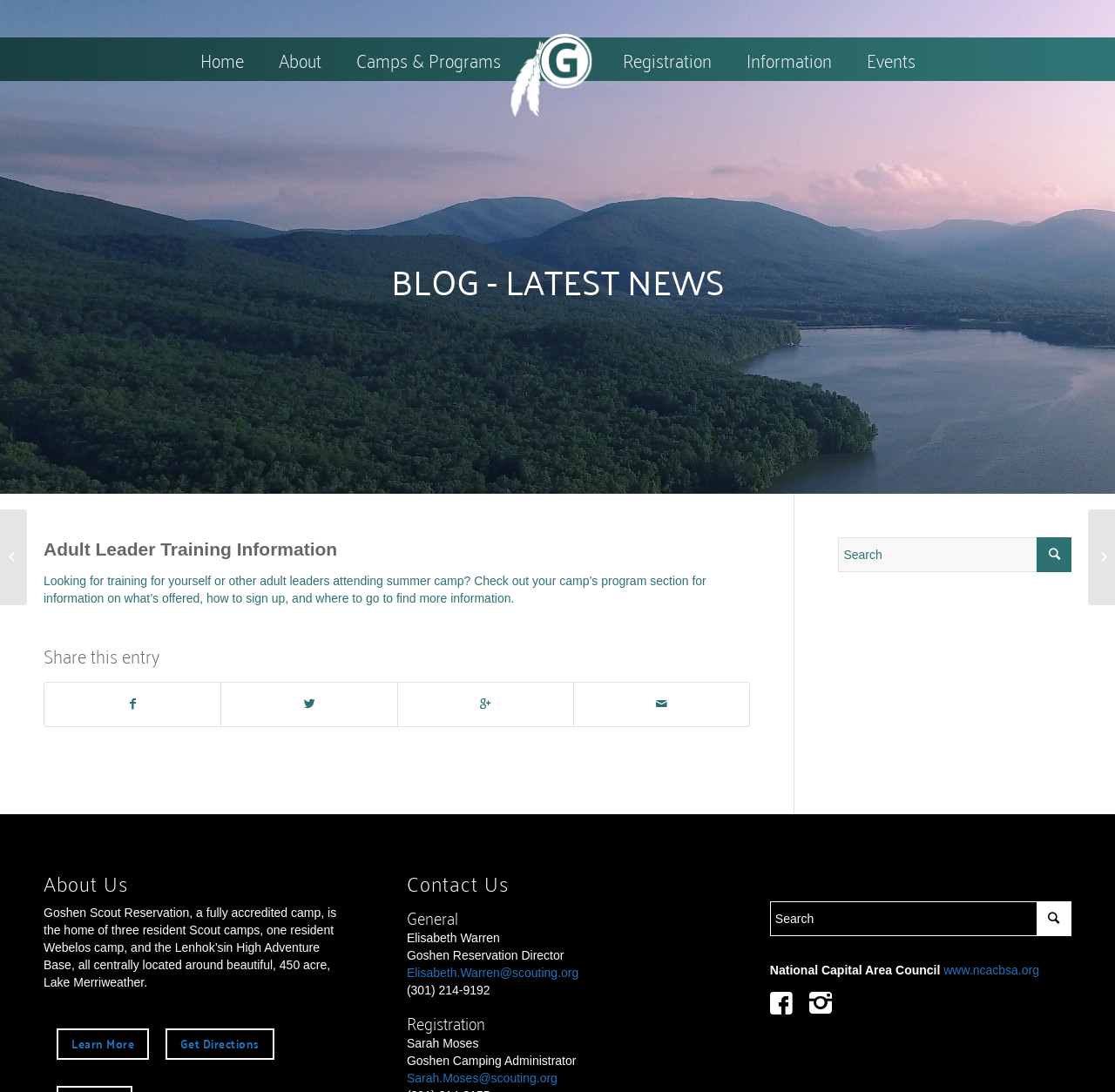Find the bounding box coordinates of the UI element according to this description: "Home".

[0.164, 0.034, 0.234, 0.074]